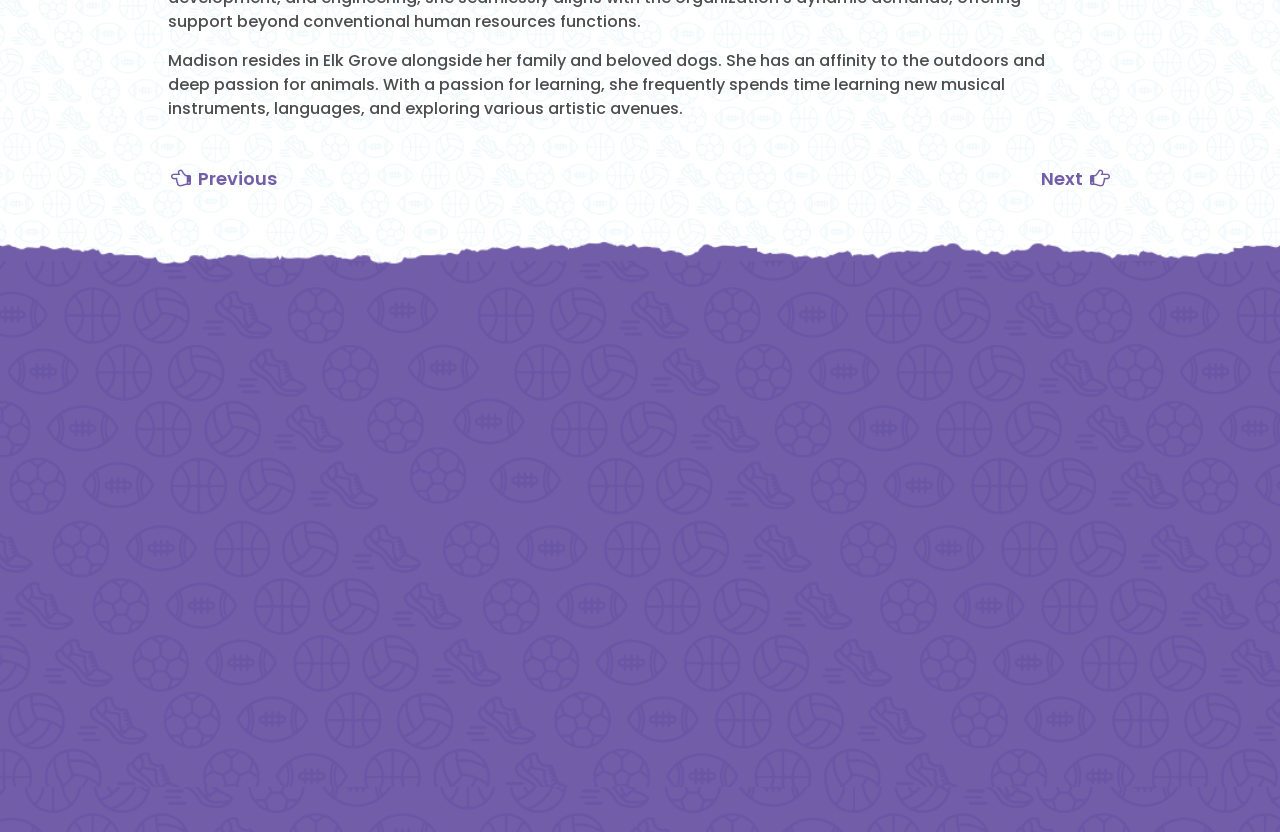Please find the bounding box coordinates of the element's region to be clicked to carry out this instruction: "Go to Home page".

[0.309, 0.486, 0.352, 0.516]